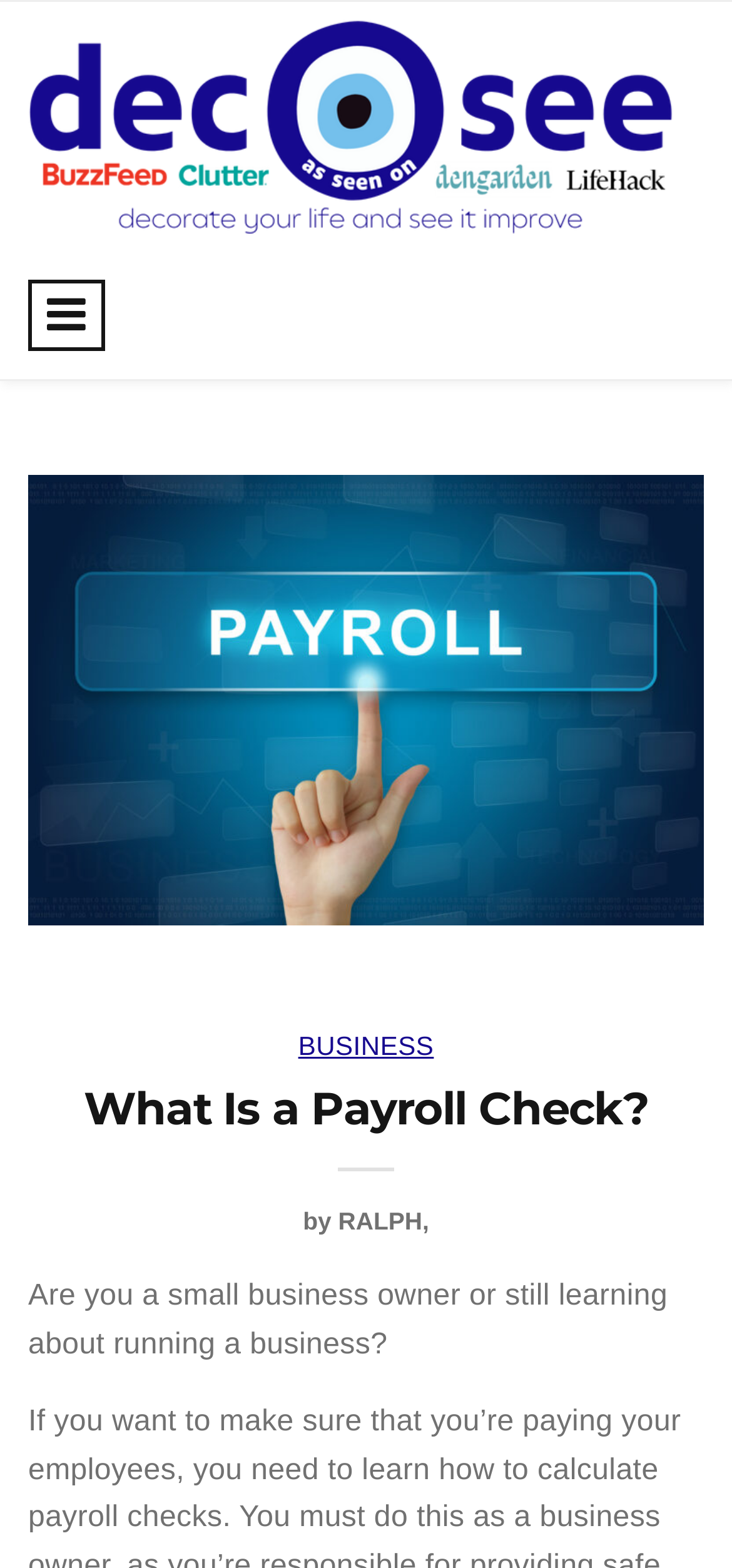What is the author of the article?
Give a detailed explanation using the information visible in the image.

By analyzing the webpage structure, I found a link element with the text 'RALPH' which is located near the text 'by', indicating that RALPH is the author of the article.